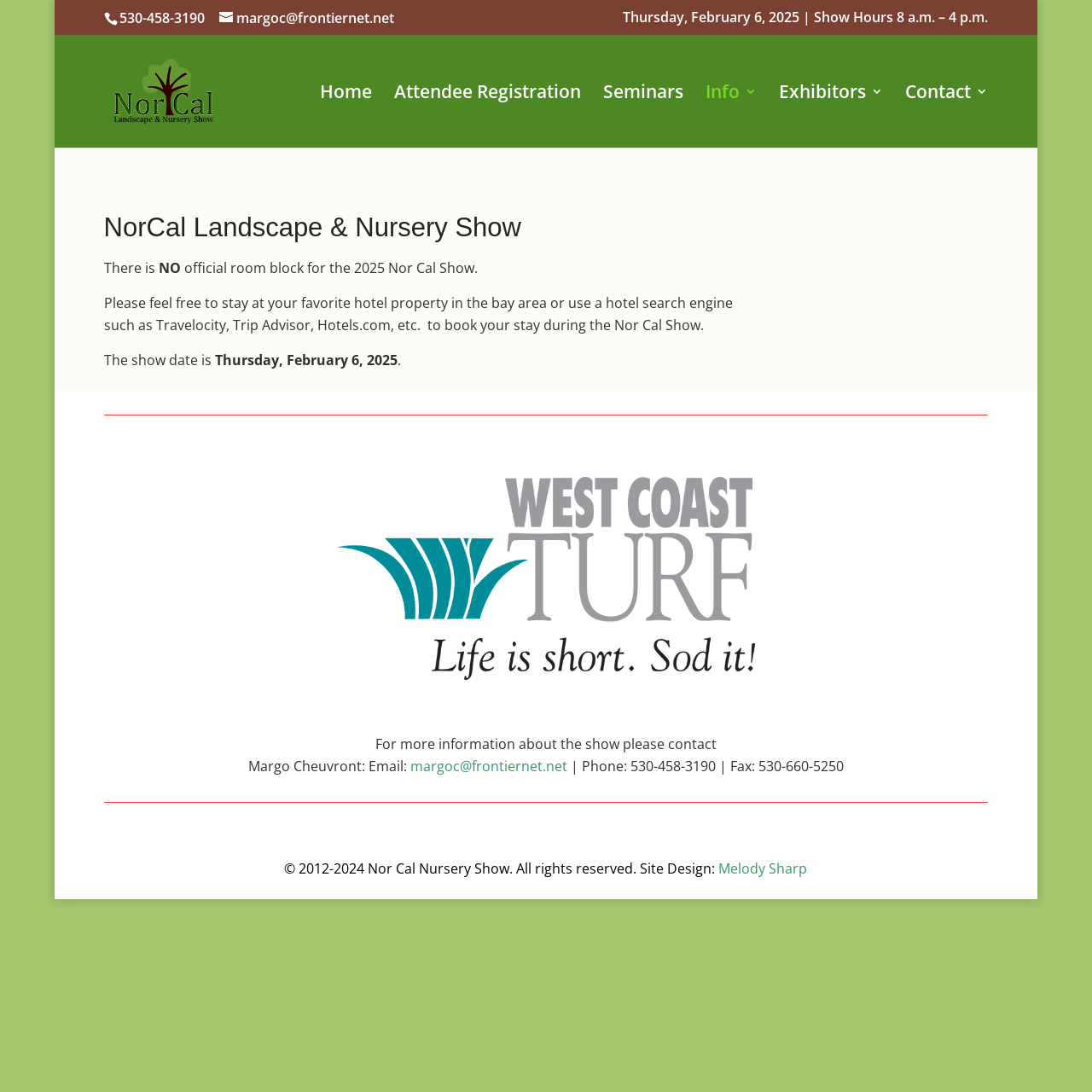Offer a meticulous description of the webpage's structure and content.

The webpage appears to be about the Norcal Landscape & Nursery Show, providing information about the event and its organizers. At the top, there is a phone number "530-458-3190" and an email address "margoc@frontiernet.net" displayed prominently. Below this, there is a link to the show's title "Norcal Landscape & Nursery Show" accompanied by an image with the same name.

The main navigation menu is located below, consisting of six links: "Home", "Attendee Registration", "Seminars", "Info 3", "Exhibitors 3", and "Contact 3". These links are arranged horizontally, taking up a significant portion of the page's width.

The main content area is divided into two sections. The first section has a heading "NorCal Landscape & Nursery Show" followed by a paragraph of text explaining that there is no official room block for the 2025 show and providing suggestions for booking accommodations. The text also mentions the show date, which is Thursday, February 6, 2025.

The second section appears to be a footer area, containing an image and some contact information. There is a message "For more information about the show please contact" followed by the name "Margo Cheuvront" and her email address and phone number. Additionally, there is a copyright notice "© 2012-2024 Nor Cal Nursery Show. All rights reserved." along with a link to the site designer "Melody Sharp".